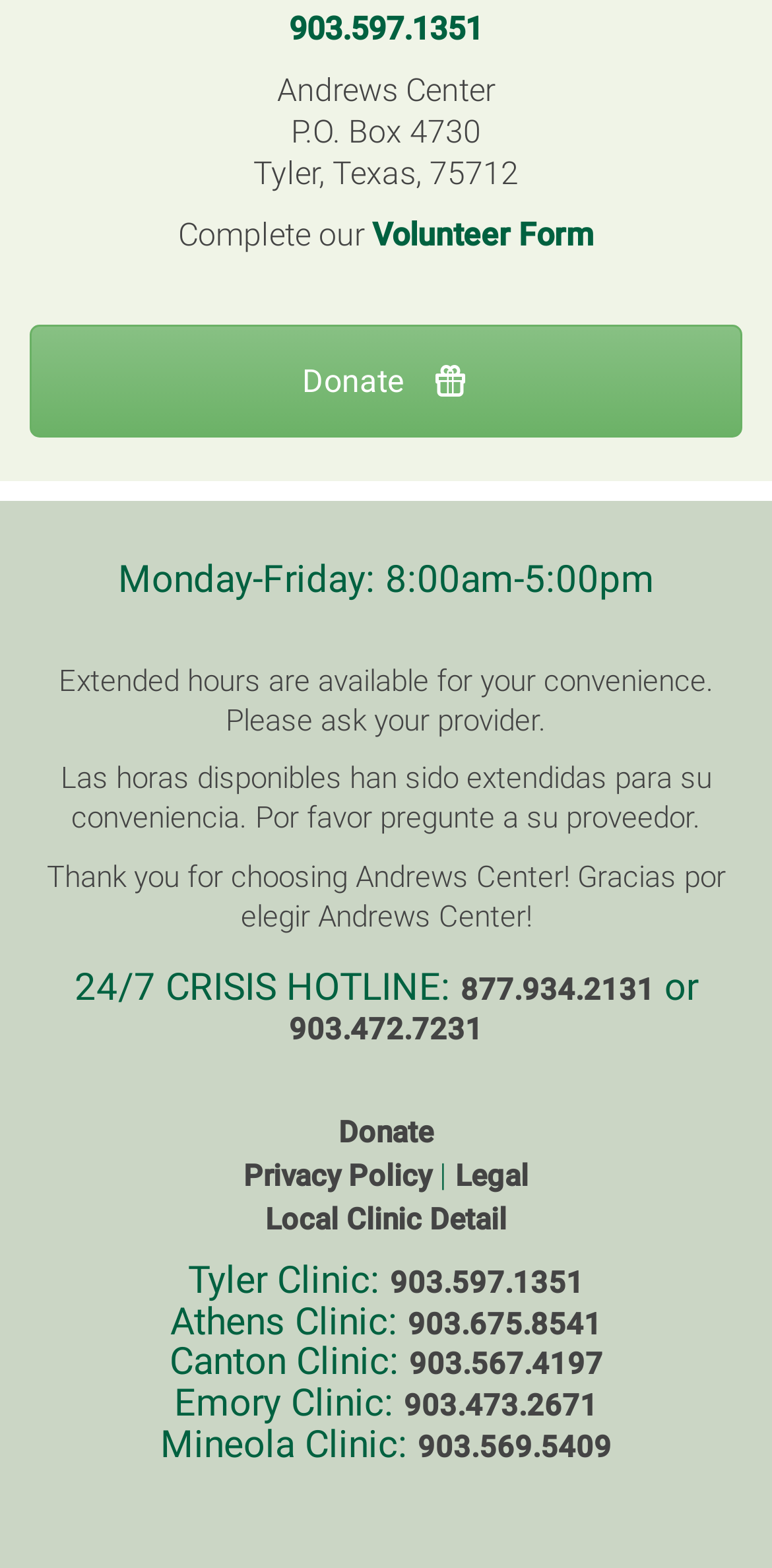Locate the bounding box coordinates of the element you need to click to accomplish the task described by this instruction: "Call the 24/7 crisis hotline".

[0.596, 0.621, 0.847, 0.642]